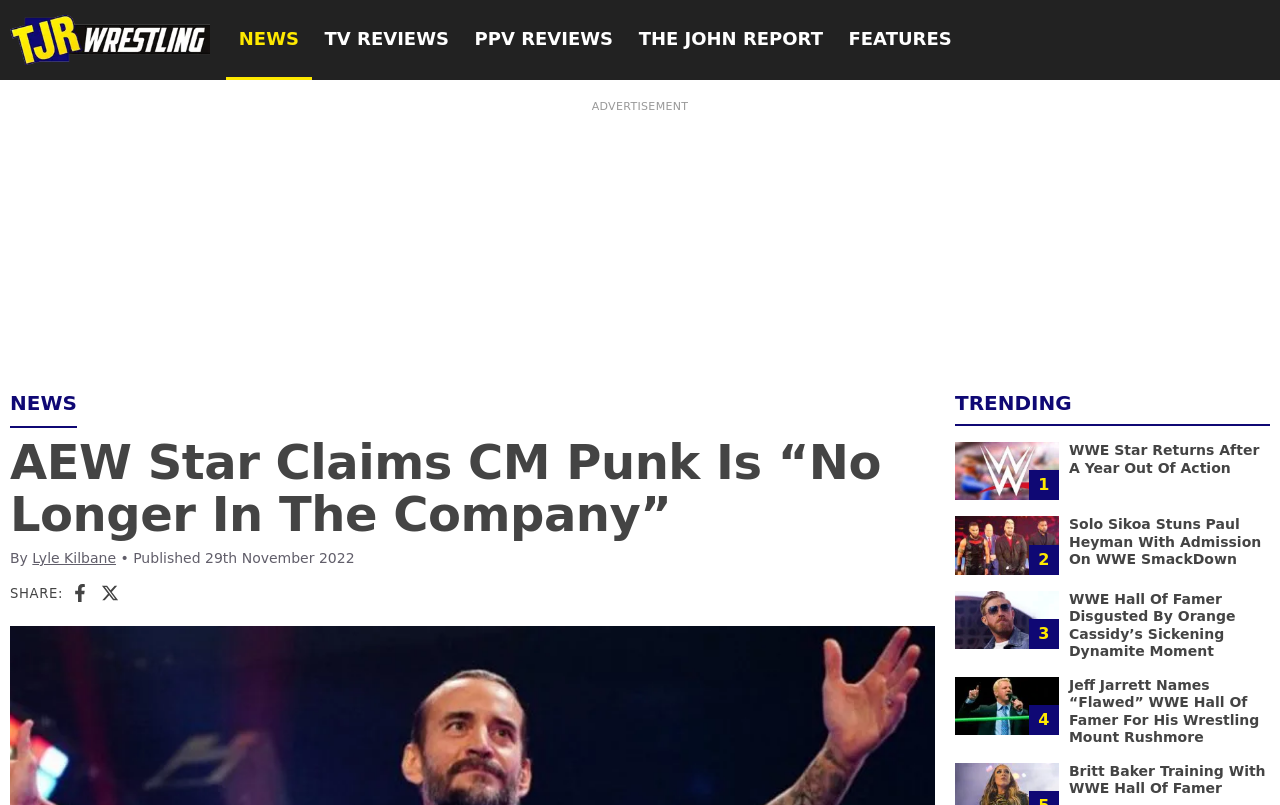Using floating point numbers between 0 and 1, provide the bounding box coordinates in the format (top-left x, top-left y, bottom-right x, bottom-right y). Locate the UI element described here: The John Report

[0.489, 0.0, 0.653, 0.099]